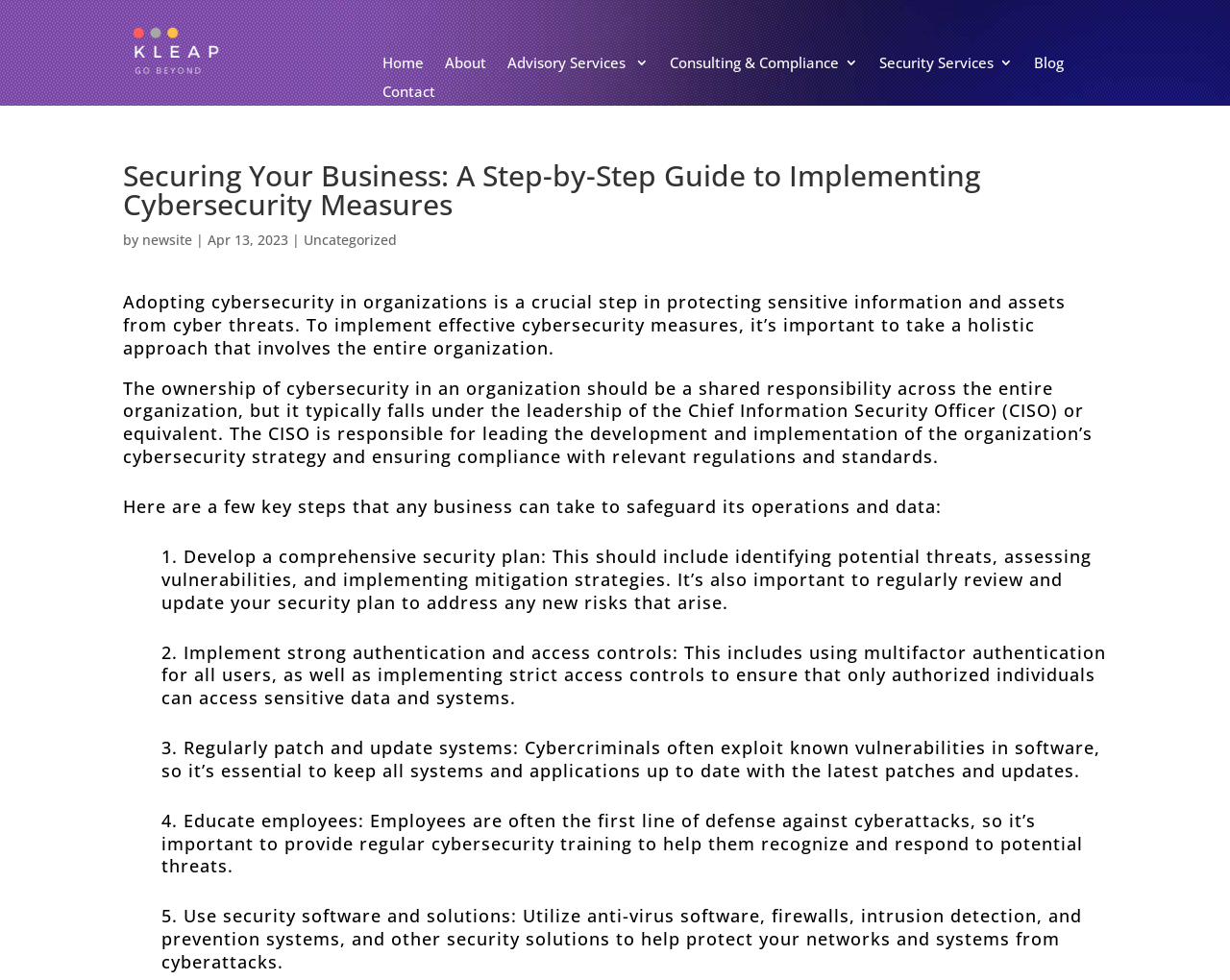Identify the bounding box coordinates of the part that should be clicked to carry out this instruction: "Click the About link".

[0.362, 0.057, 0.395, 0.078]